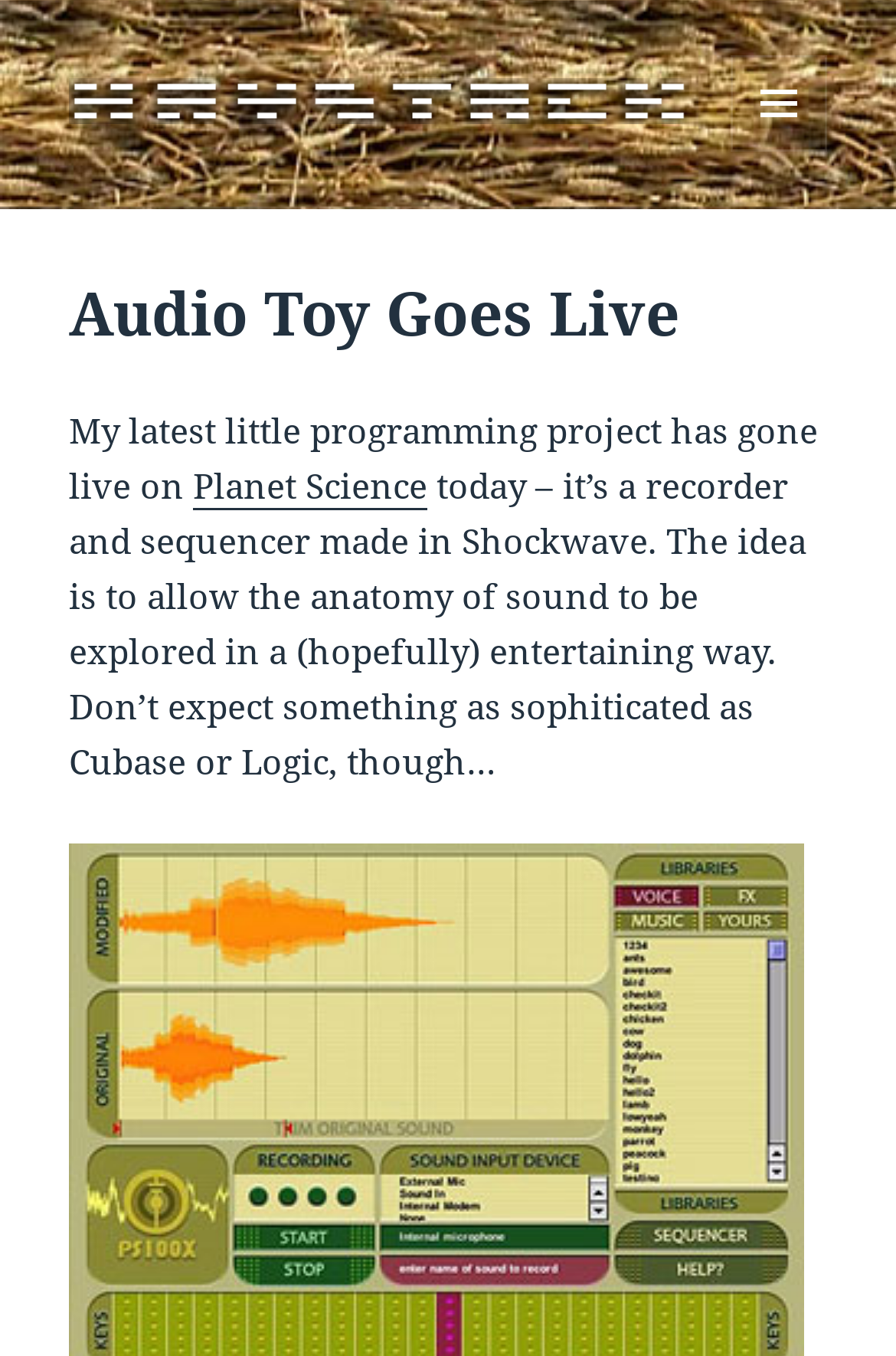What is the primary heading on this webpage?

Audio Toy Goes Live